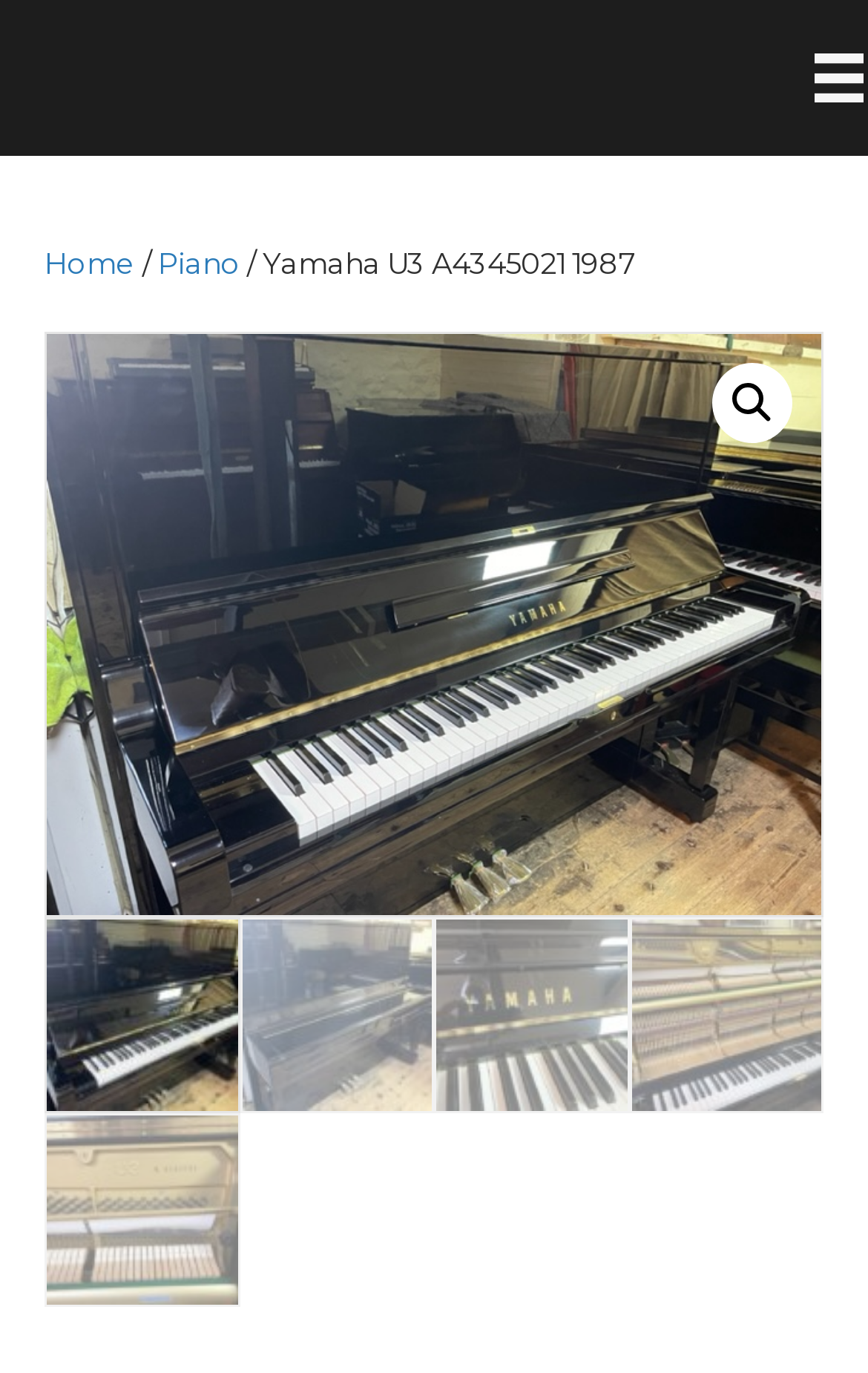What type of product is being sold?
Please respond to the question with a detailed and thorough explanation.

Based on the breadcrumb navigation, the product being sold is a Yamaha U3A piano, which is also evident from the multiple images of the piano on the webpage.